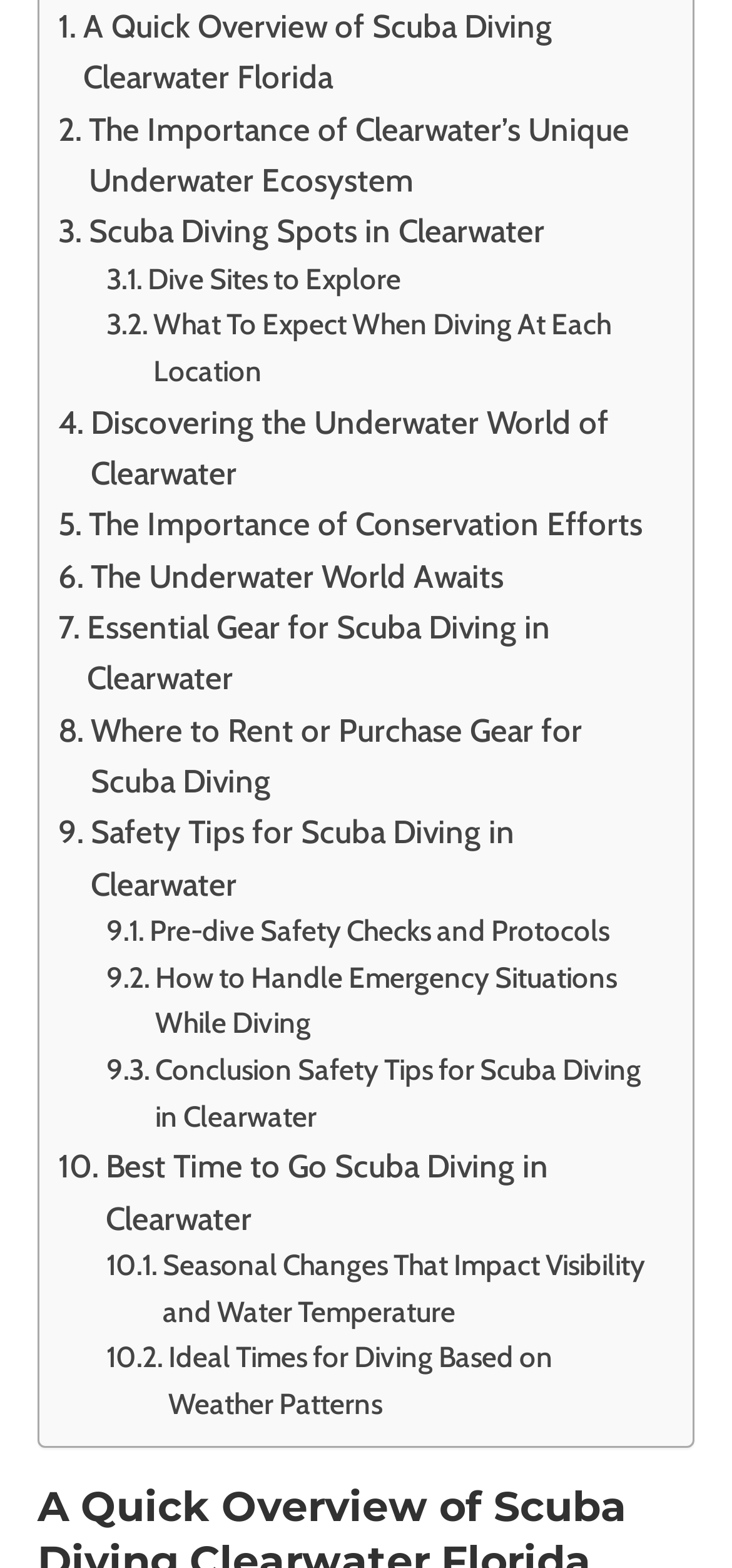Please locate the bounding box coordinates of the region I need to click to follow this instruction: "Discover the best time to go scuba diving".

[0.079, 0.727, 0.895, 0.793]